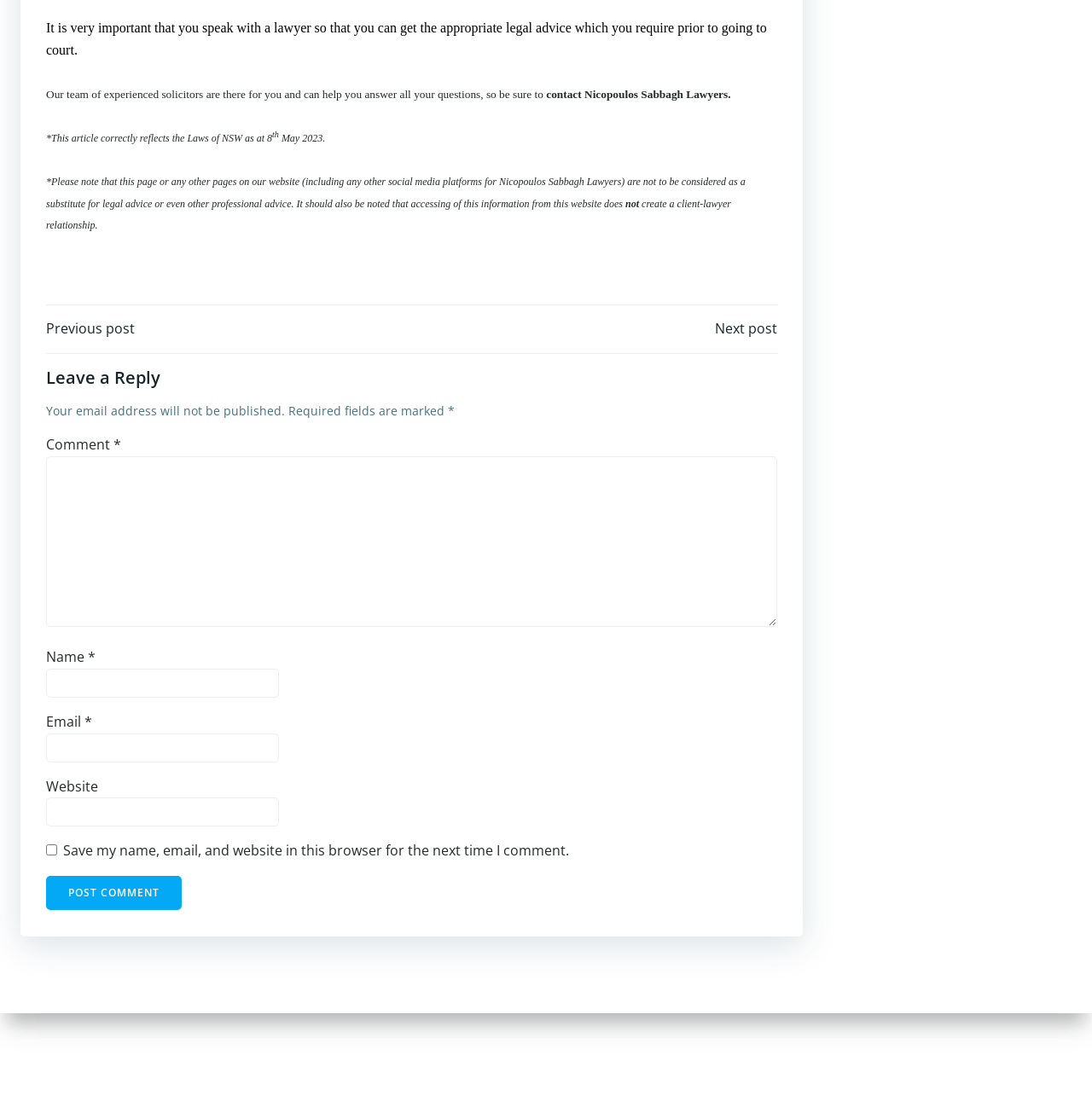Identify the bounding box for the described UI element. Provide the coordinates in (top-left x, top-left y, bottom-right x, bottom-right y) format with values ranging from 0 to 1: parent_node: Website name="url"

[0.042, 0.717, 0.255, 0.743]